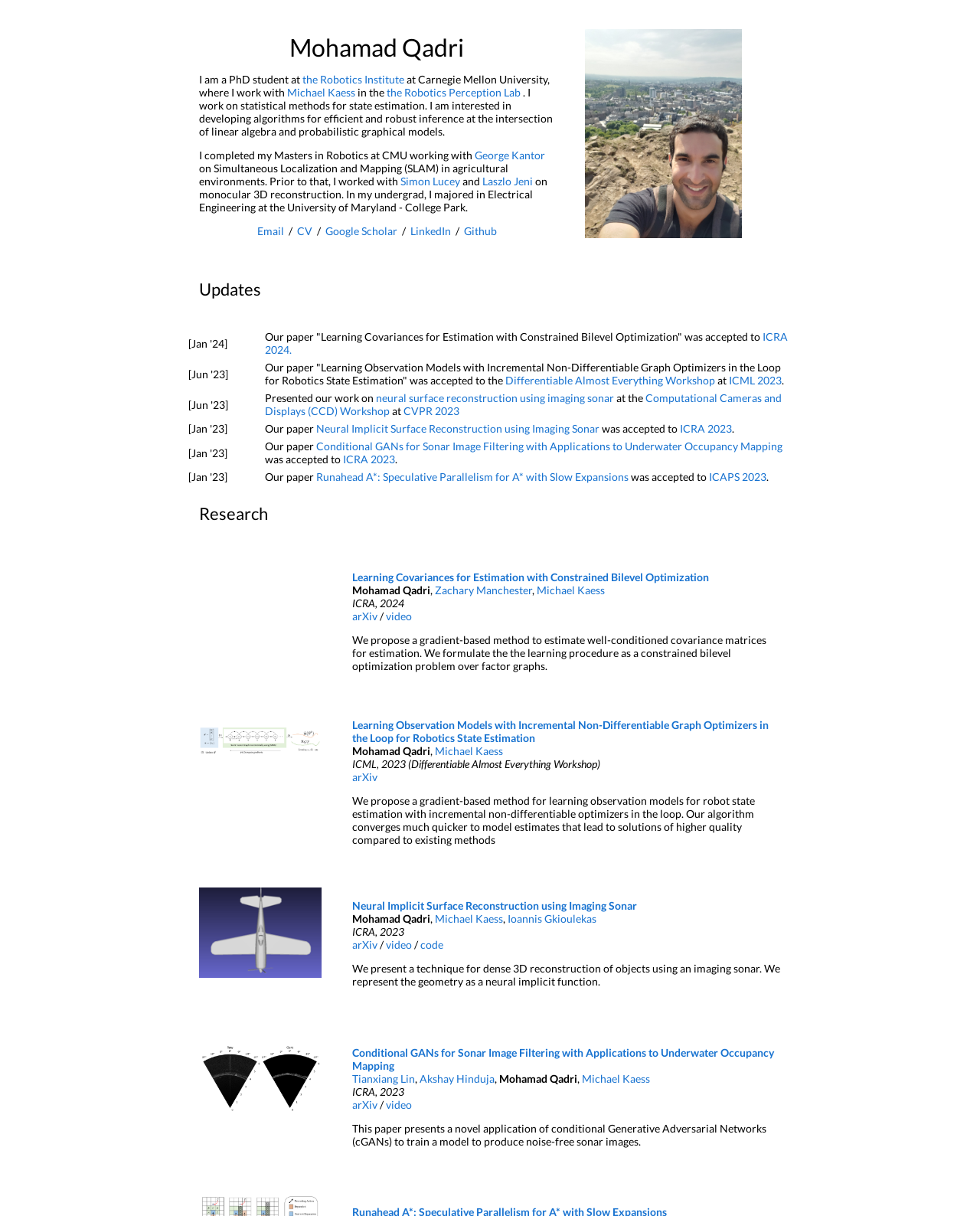How many links are there in the 'Updates' section?
Use the image to give a comprehensive and detailed response to the question.

The 'Updates' section is represented by the table element with 5 rows, each containing a link to a specific update. By counting the number of rows in the table, we can determine that there are 5 links in the 'Updates' section.